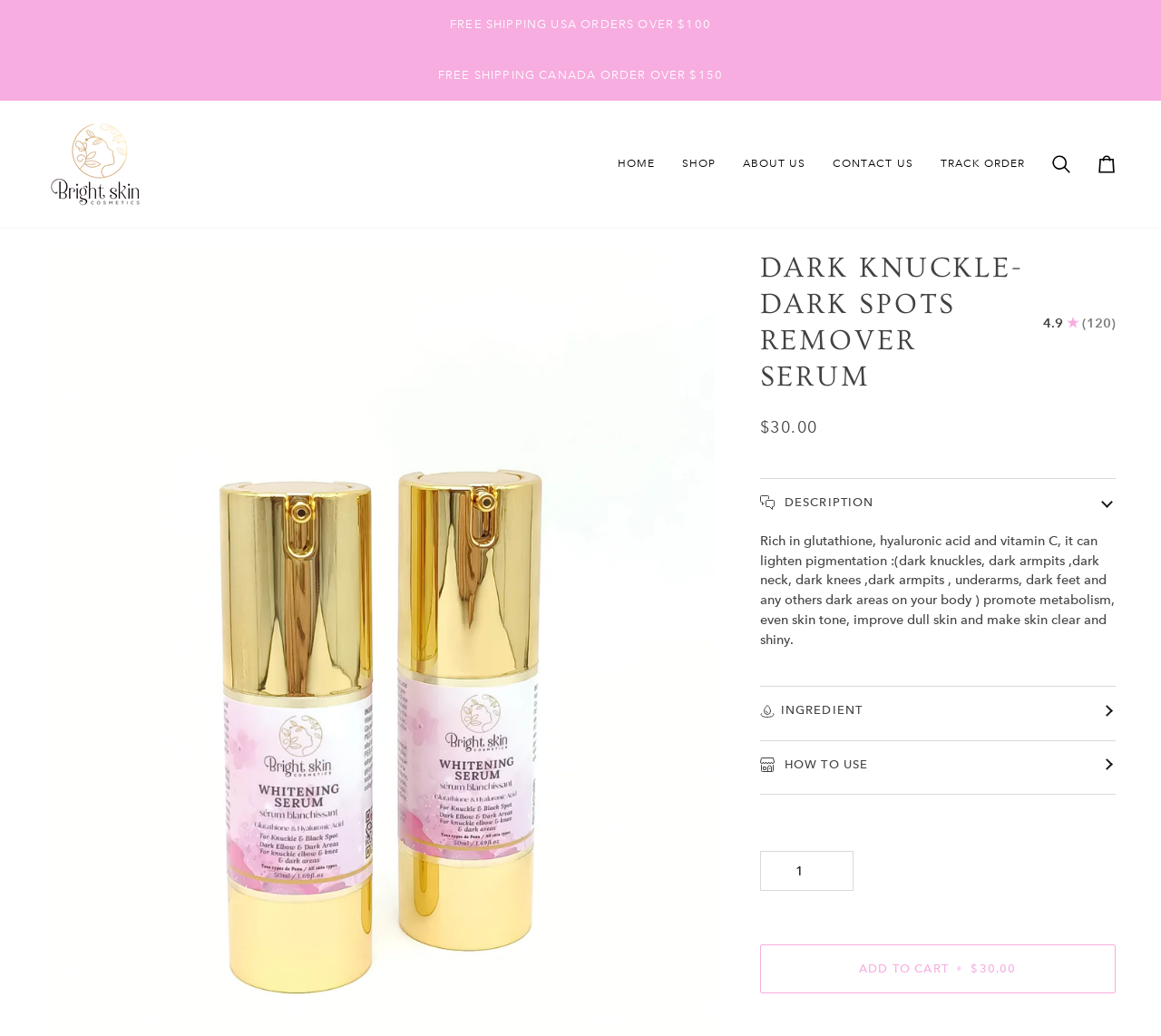Identify the first-level heading on the webpage and generate its text content.

DARK KNUCKLE- DARK SPOTS REMOVER SERUM